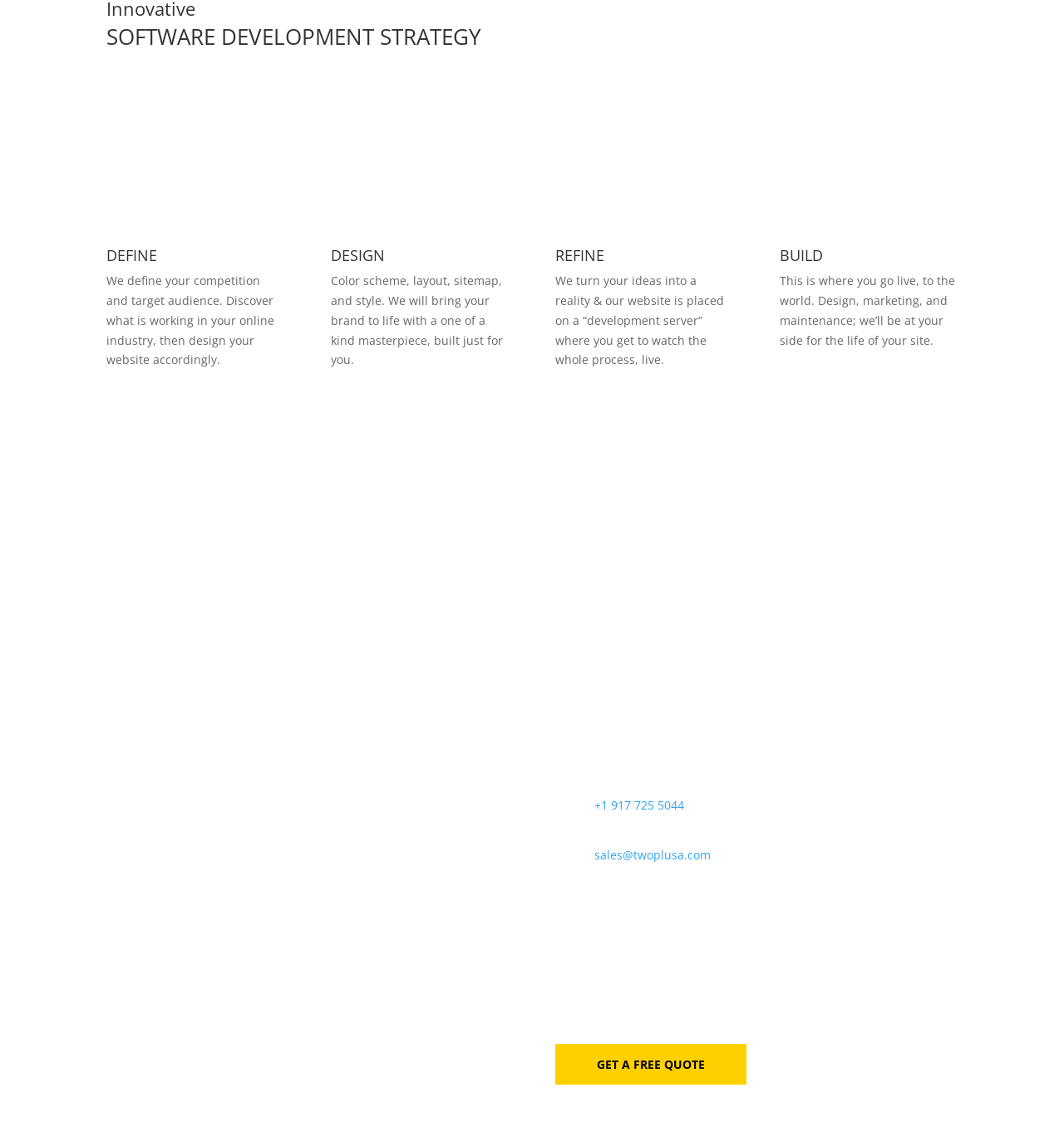Determine the bounding box coordinates of the element's region needed to click to follow the instruction: "Enter your message". Provide these coordinates as four float numbers between 0 and 1, formatted as [left, top, right, bottom].

[0.1, 0.419, 0.283, 0.456]